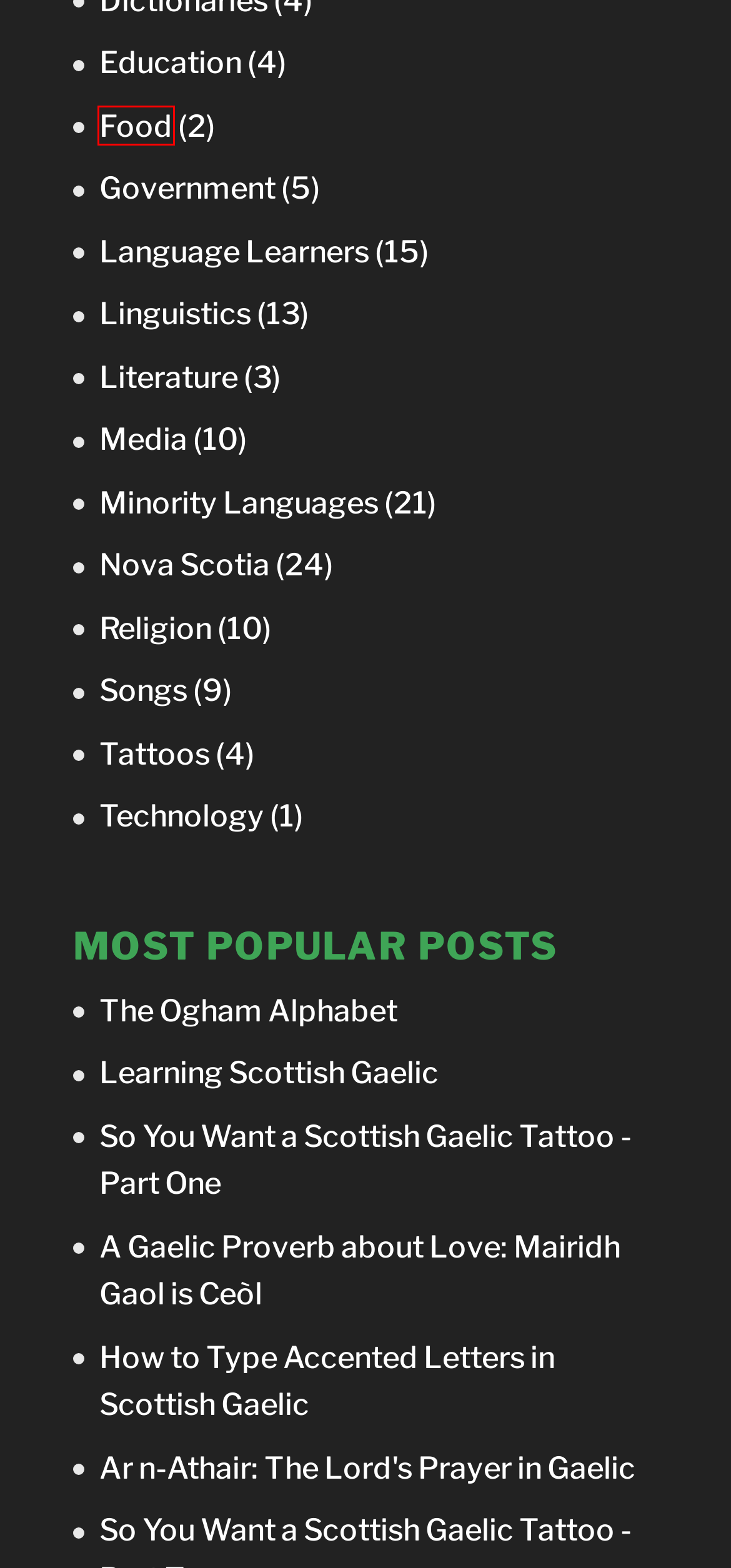You are presented with a screenshot of a webpage with a red bounding box. Select the webpage description that most closely matches the new webpage after clicking the element inside the red bounding box. The options are:
A. Religion Archives - Gaelic.co
B. Tattoos Archives - Gaelic.co
C. Government Archives - Gaelic.co
D. Education Archives - Gaelic.co
E. Songs Archives - Gaelic.co
F. Nova Scotia Archives - Gaelic.co
G. Food Archives - Gaelic.co
H. So You Want a Scottish Gaelic Tattoo - Part One - Gaelic.co

G